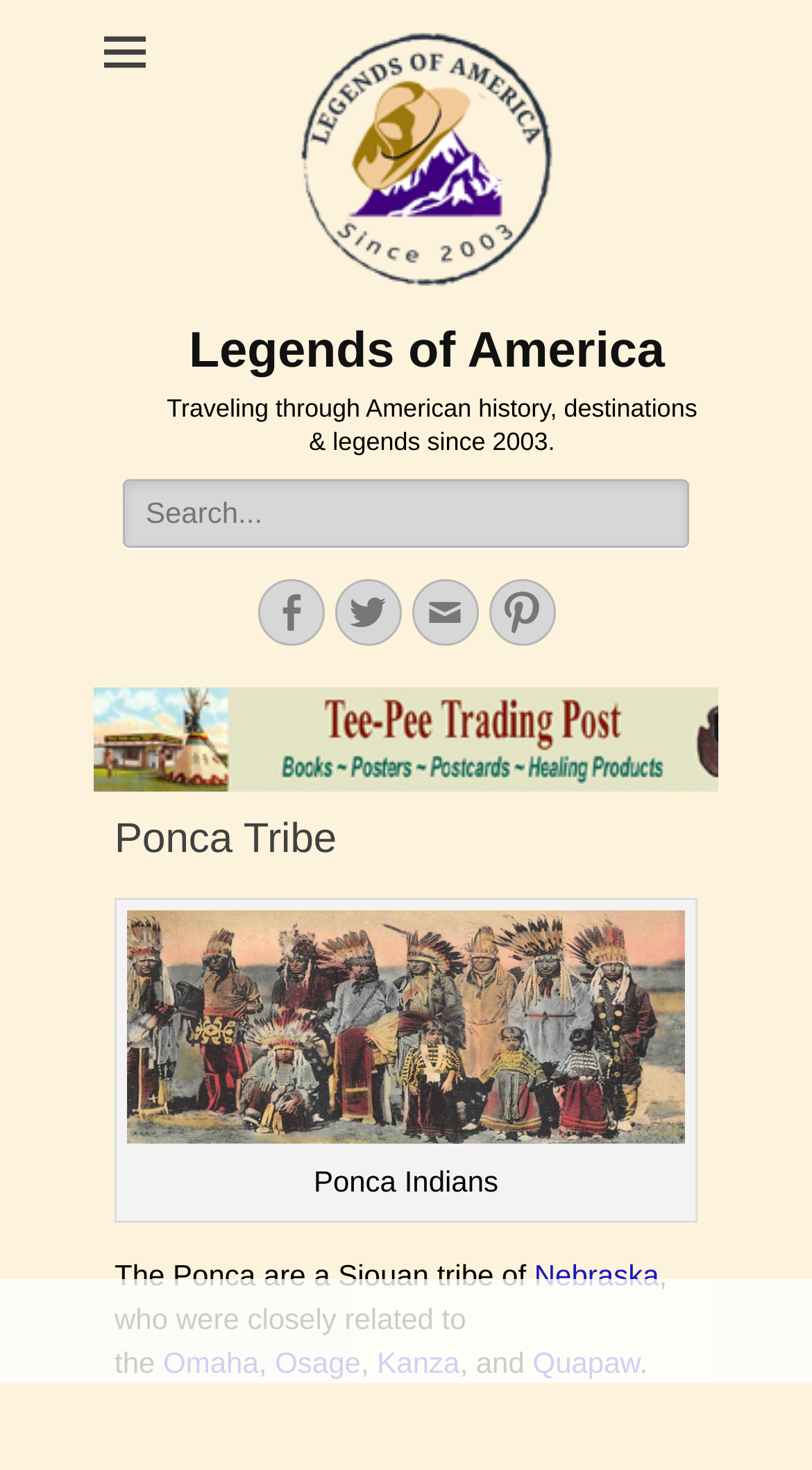Examine the screenshot and answer the question in as much detail as possible: What is the purpose of the search box on this webpage?

The search box has a label 'Search for:' and is accompanied by a search icon, which suggests that it is used to search for content on the webpage.